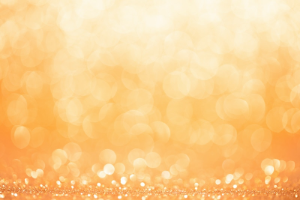Answer this question in one word or a short phrase: What kind of tone does the aesthetic convey?

Uplifting tone